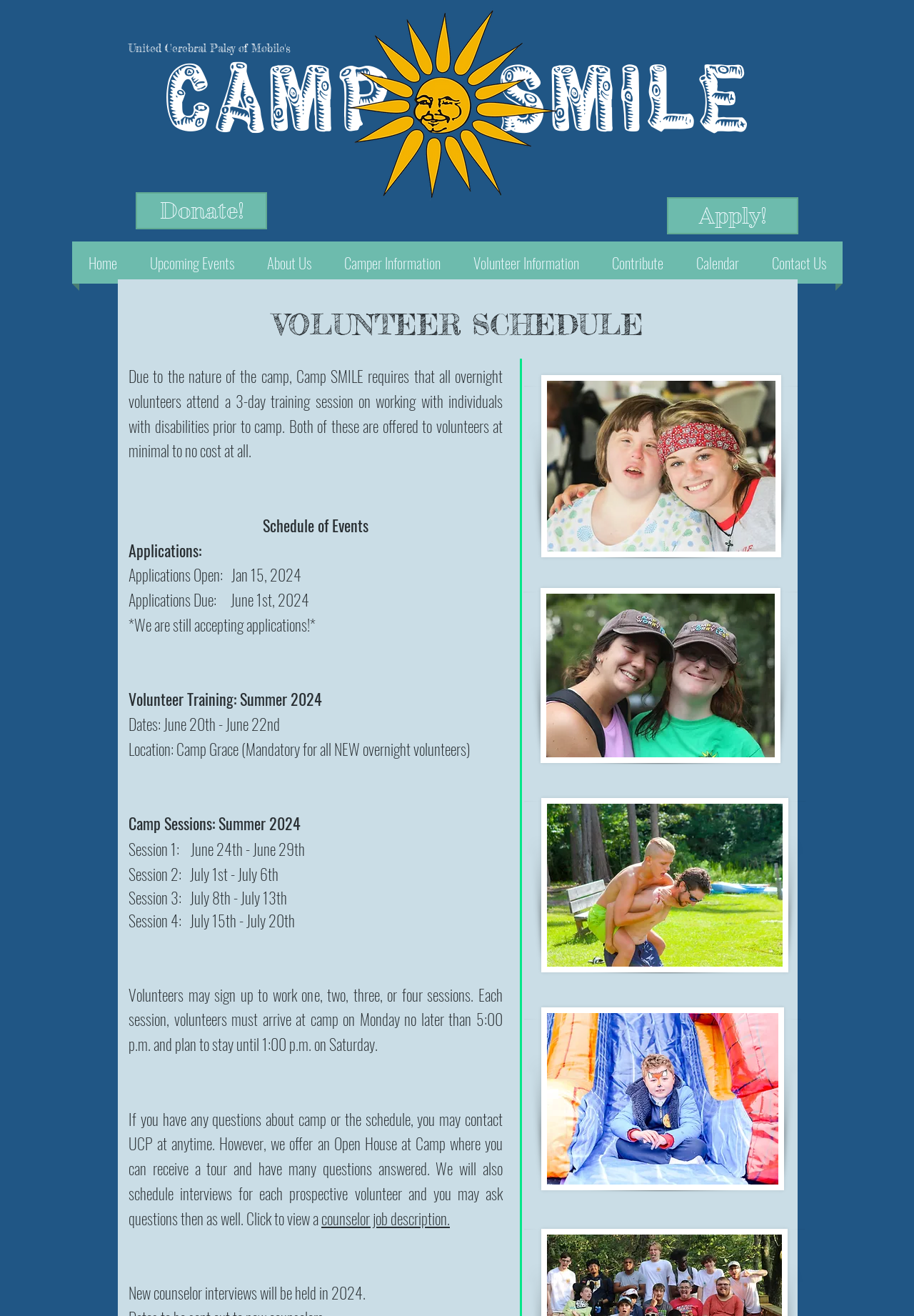Using the provided description About Us, find the bounding box coordinates for the UI element. Provide the coordinates in (top-left x, top-left y, bottom-right x, bottom-right y) format, ensuring all values are between 0 and 1.

[0.274, 0.183, 0.359, 0.216]